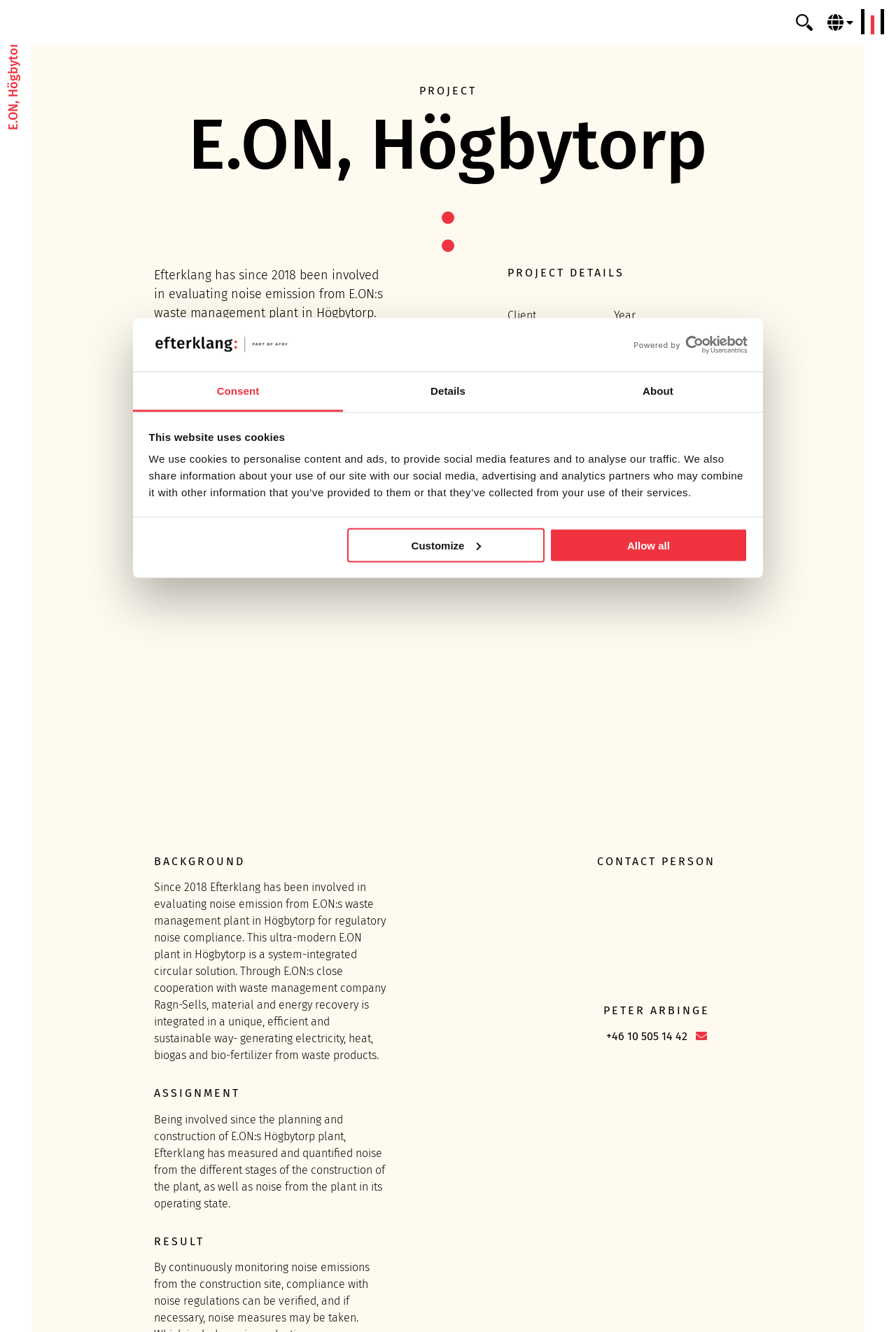Find and indicate the bounding box coordinates of the region you should select to follow the given instruction: "Click the Menu button".

[0.961, 0.007, 0.987, 0.026]